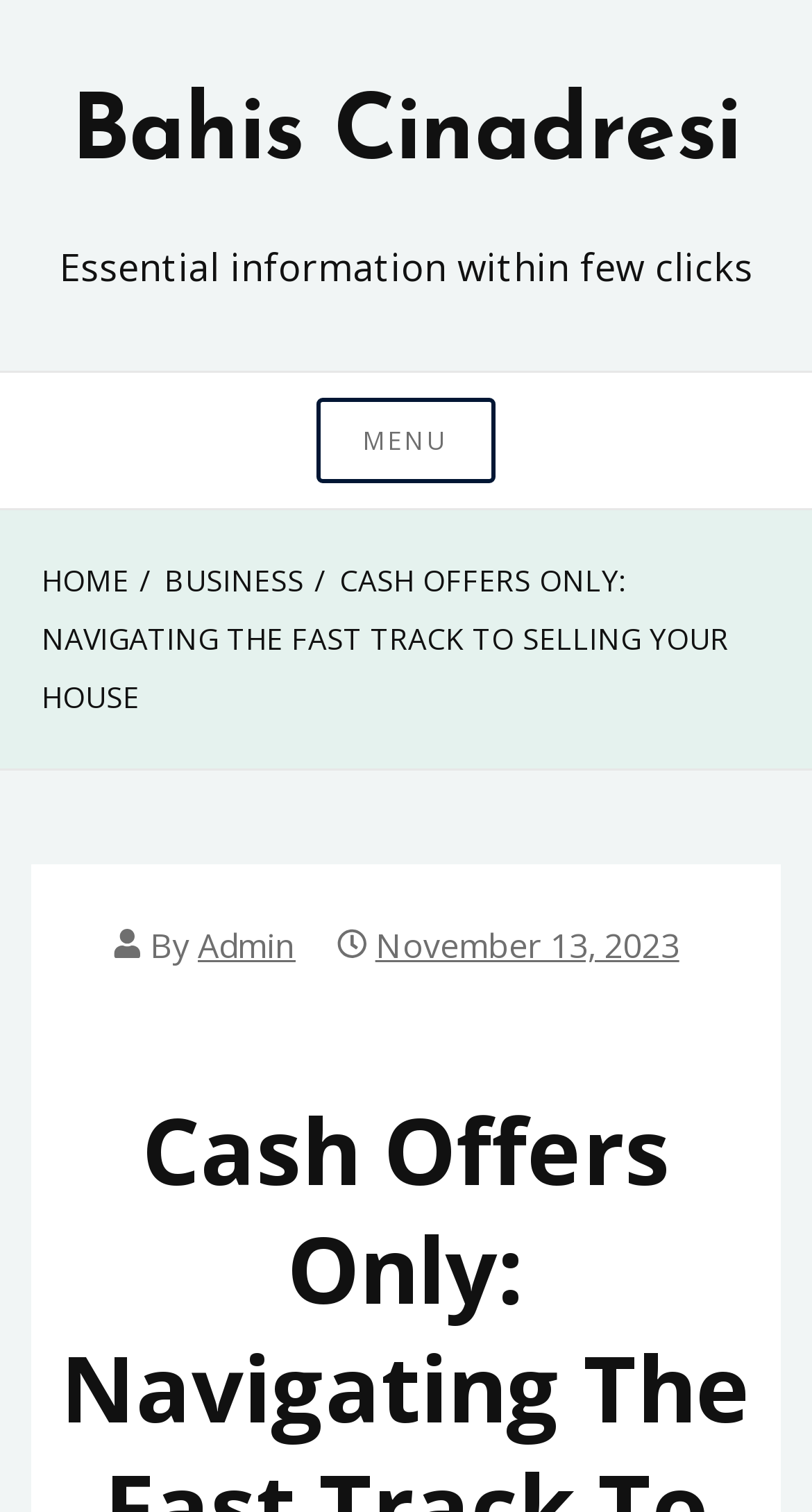Look at the image and give a detailed response to the following question: What is the theme of the webpage?

I inferred the theme of the webpage by looking at the title of the webpage and the content of the breadcrumbs navigation section, which suggests that the webpage is about selling a house.